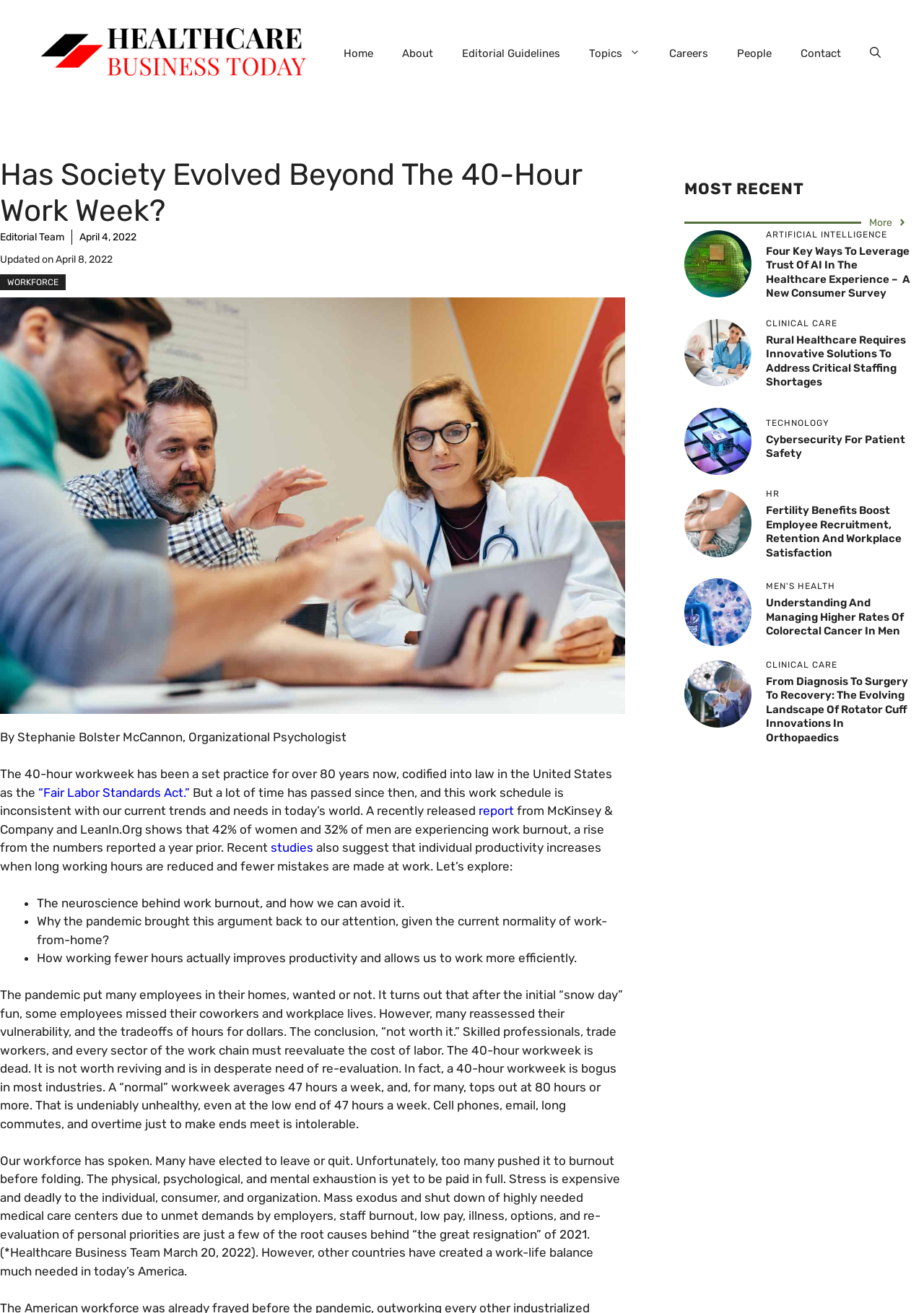Respond to the following query with just one word or a short phrase: 
What is the topic of the article?

WORKFORCE